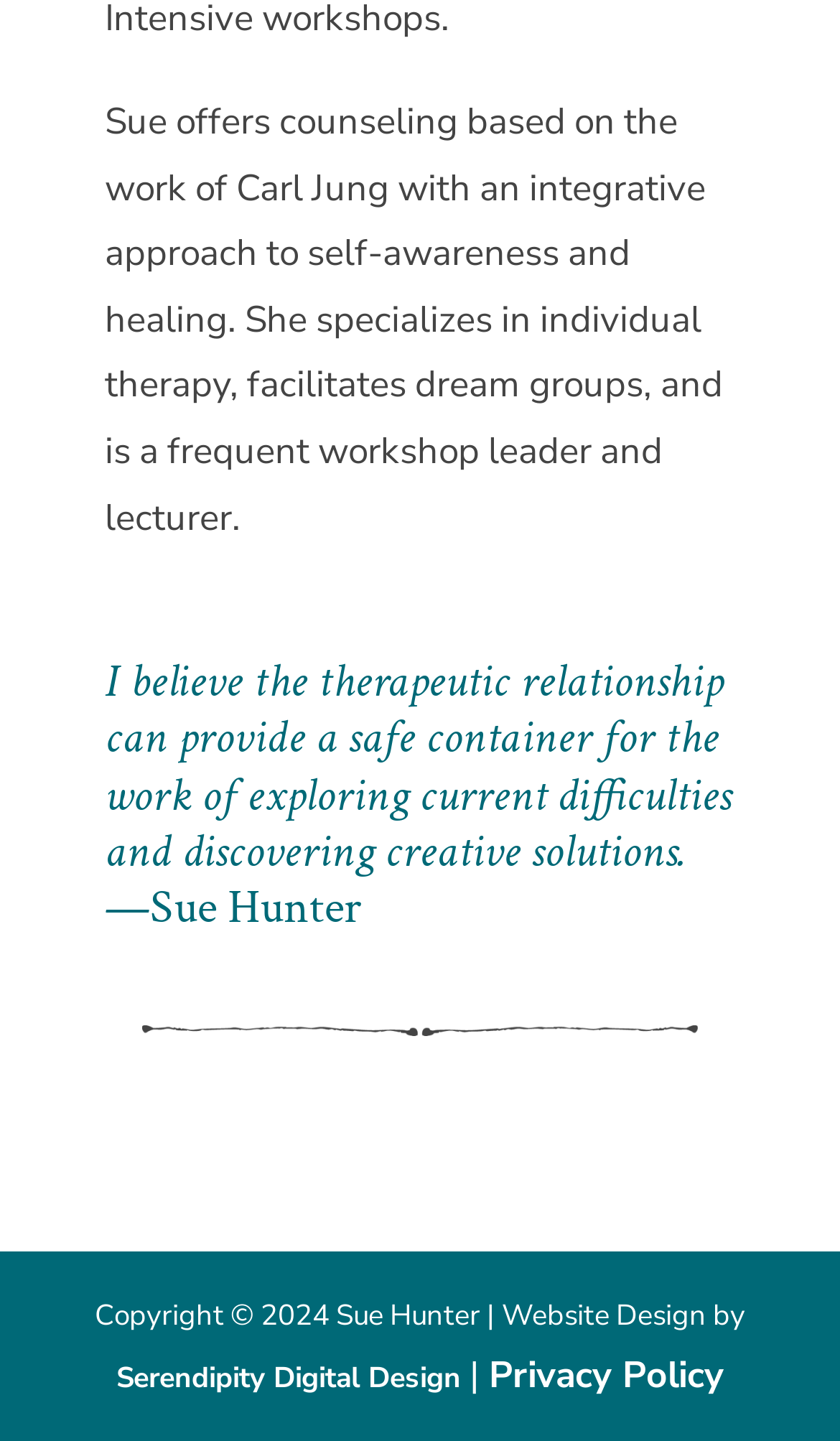Give a one-word or short-phrase answer to the following question: 
Who designed Sue's website?

Serendipity Digital Design